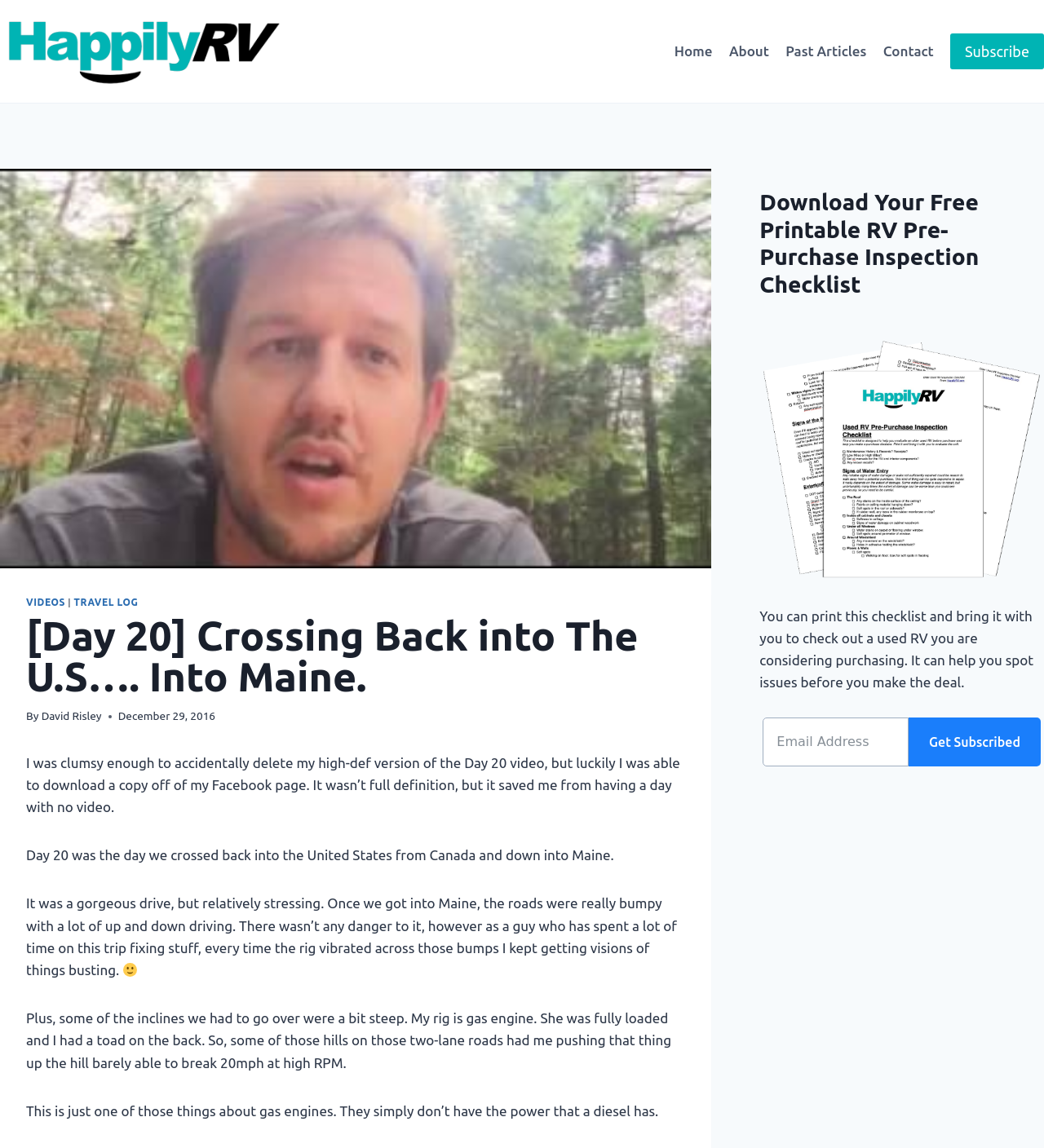Highlight the bounding box coordinates of the element you need to click to perform the following instruction: "Click on the 'VIDEOS' link."

[0.025, 0.52, 0.062, 0.529]